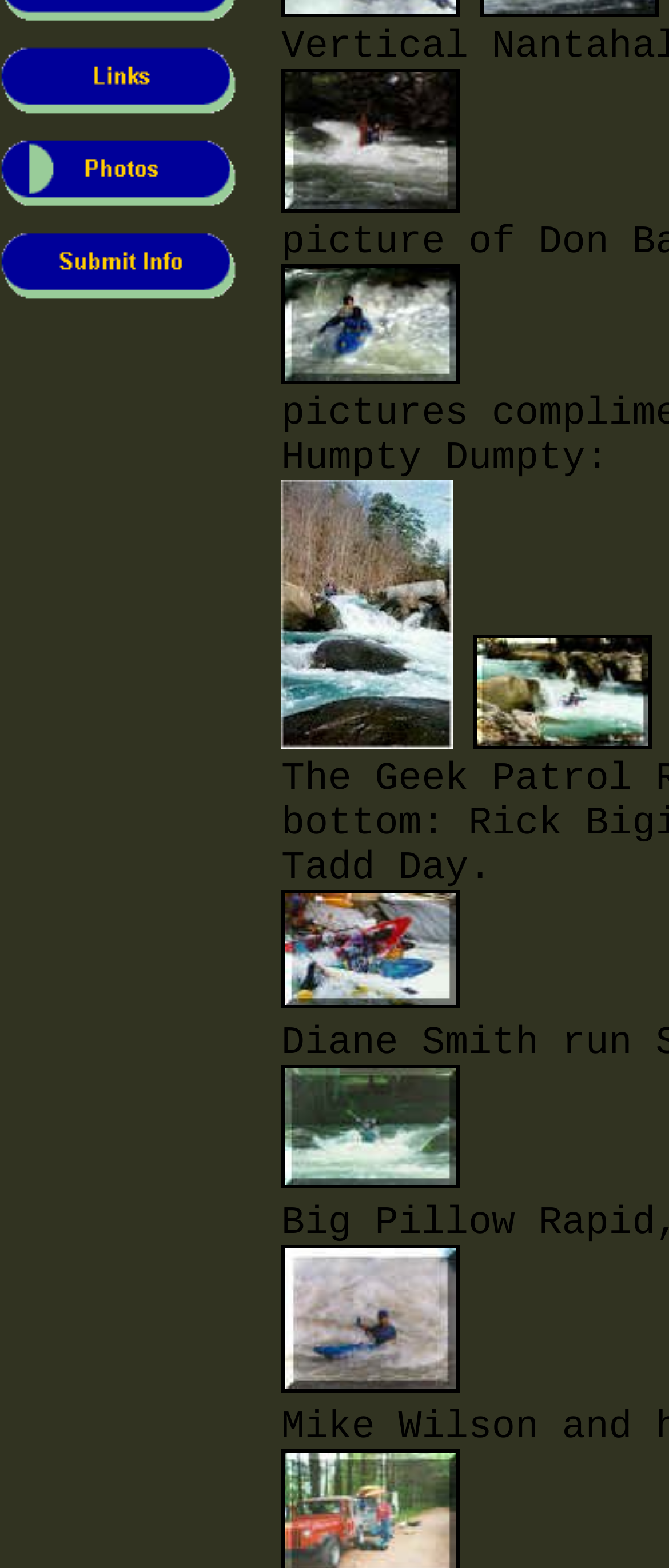Determine the bounding box coordinates (top-left x, top-left y, bottom-right x, bottom-right y) of the UI element described in the following text: alt="Submit Info" name="MSFPnav8"

[0.0, 0.179, 0.359, 0.198]